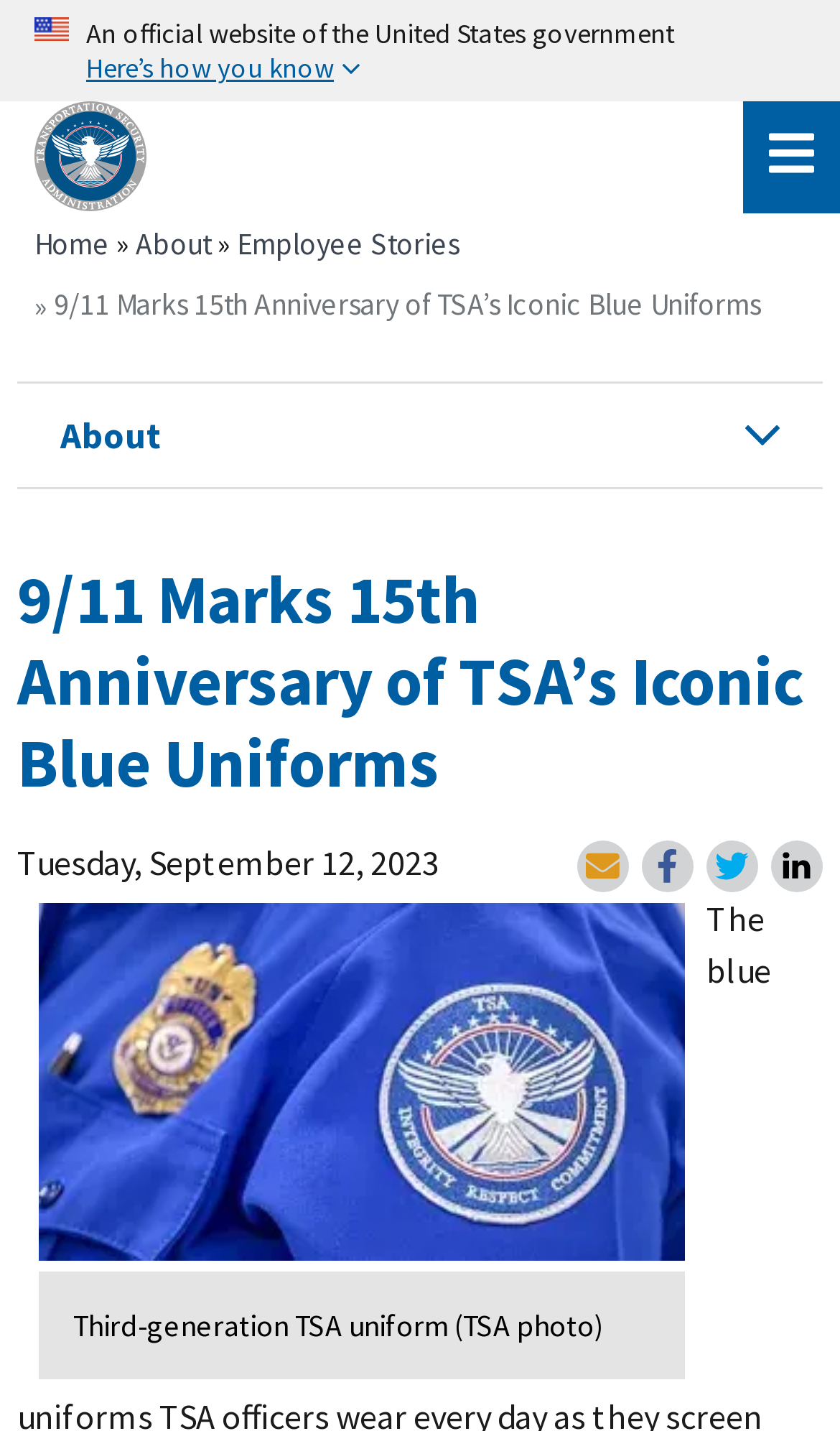Give a one-word or short phrase answer to the question: 
What is the uniform displayed in the article?

Third-generation TSA uniform